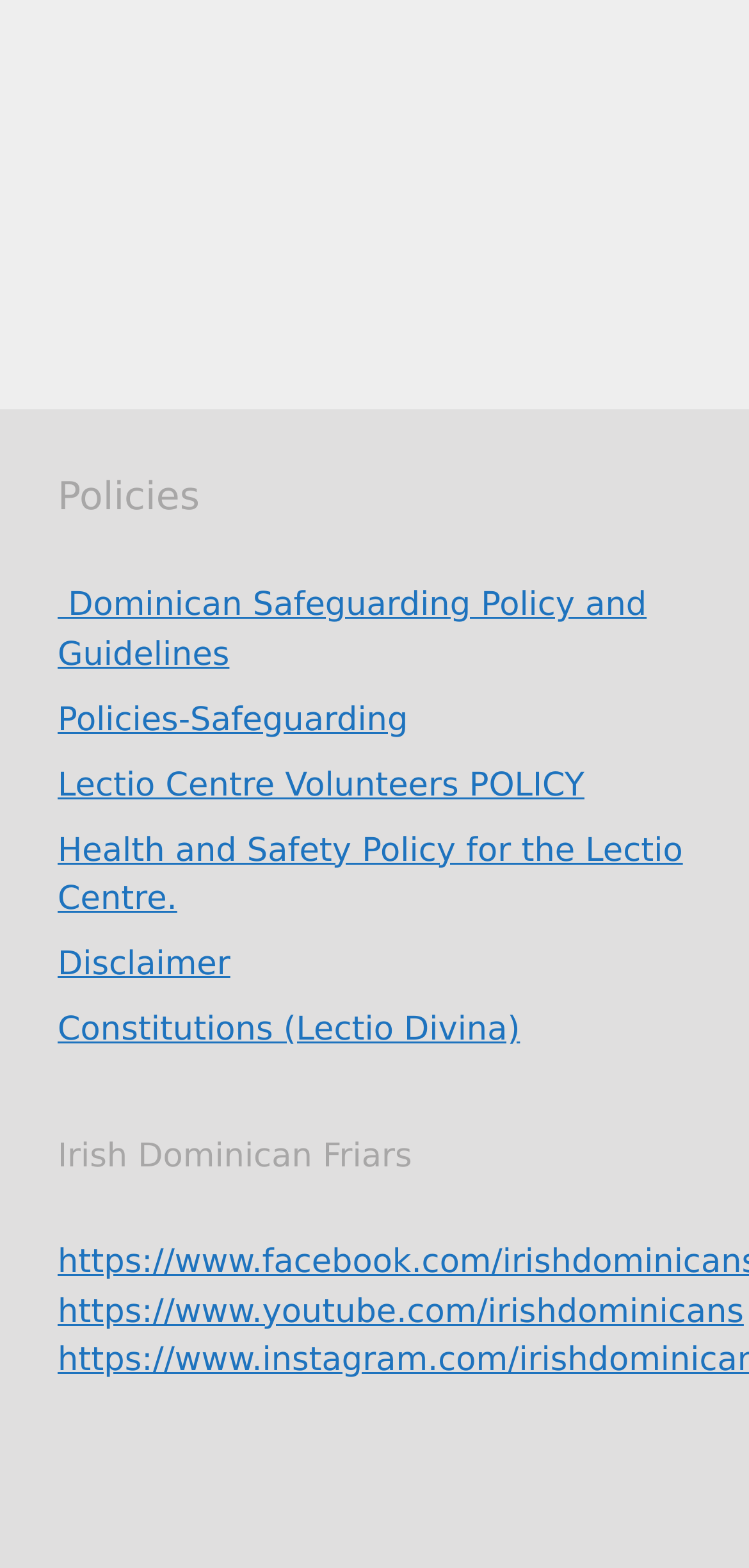Please find the bounding box for the UI element described by: "Dominican Safeguarding Policy and Guidelines".

[0.077, 0.374, 0.863, 0.43]